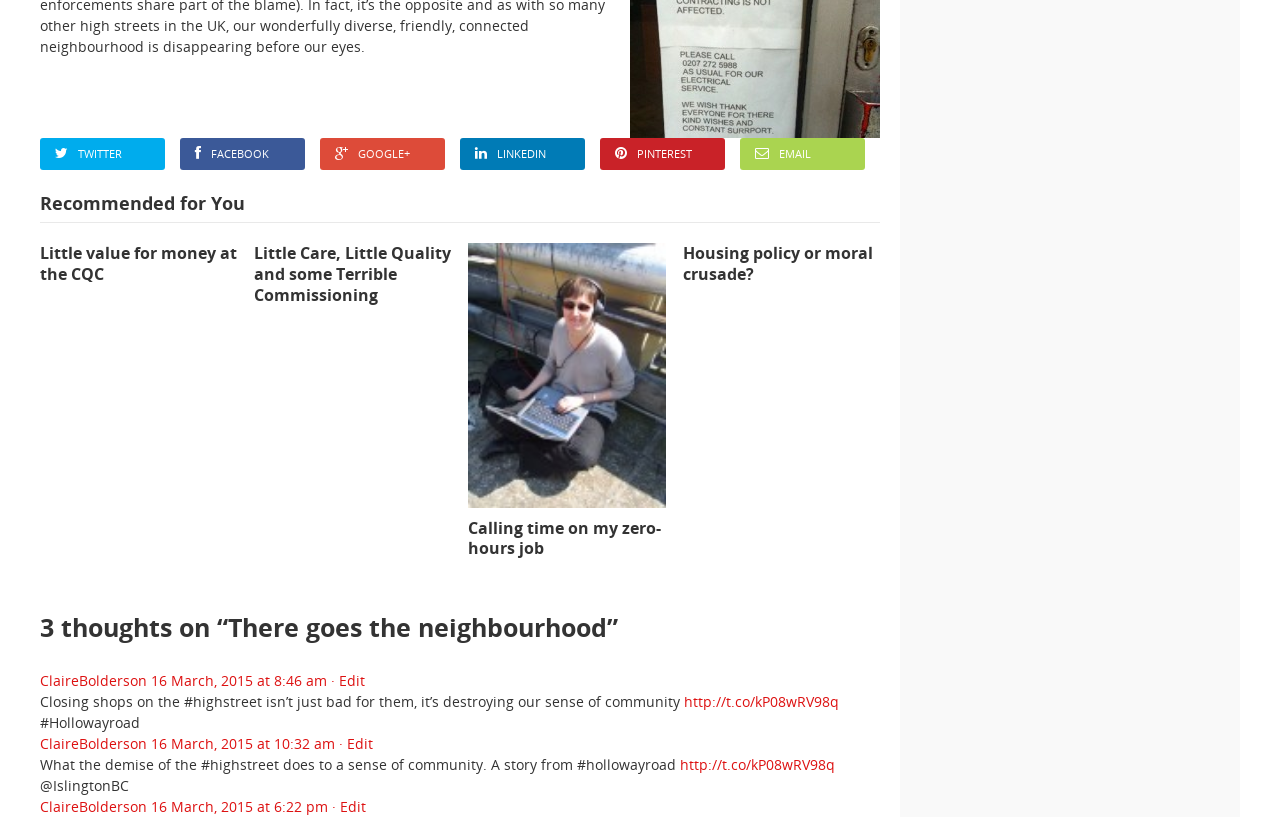Please identify the bounding box coordinates of the clickable area that will allow you to execute the instruction: "View the post from 16 March, 2015 at 8:46 am".

[0.118, 0.821, 0.255, 0.844]